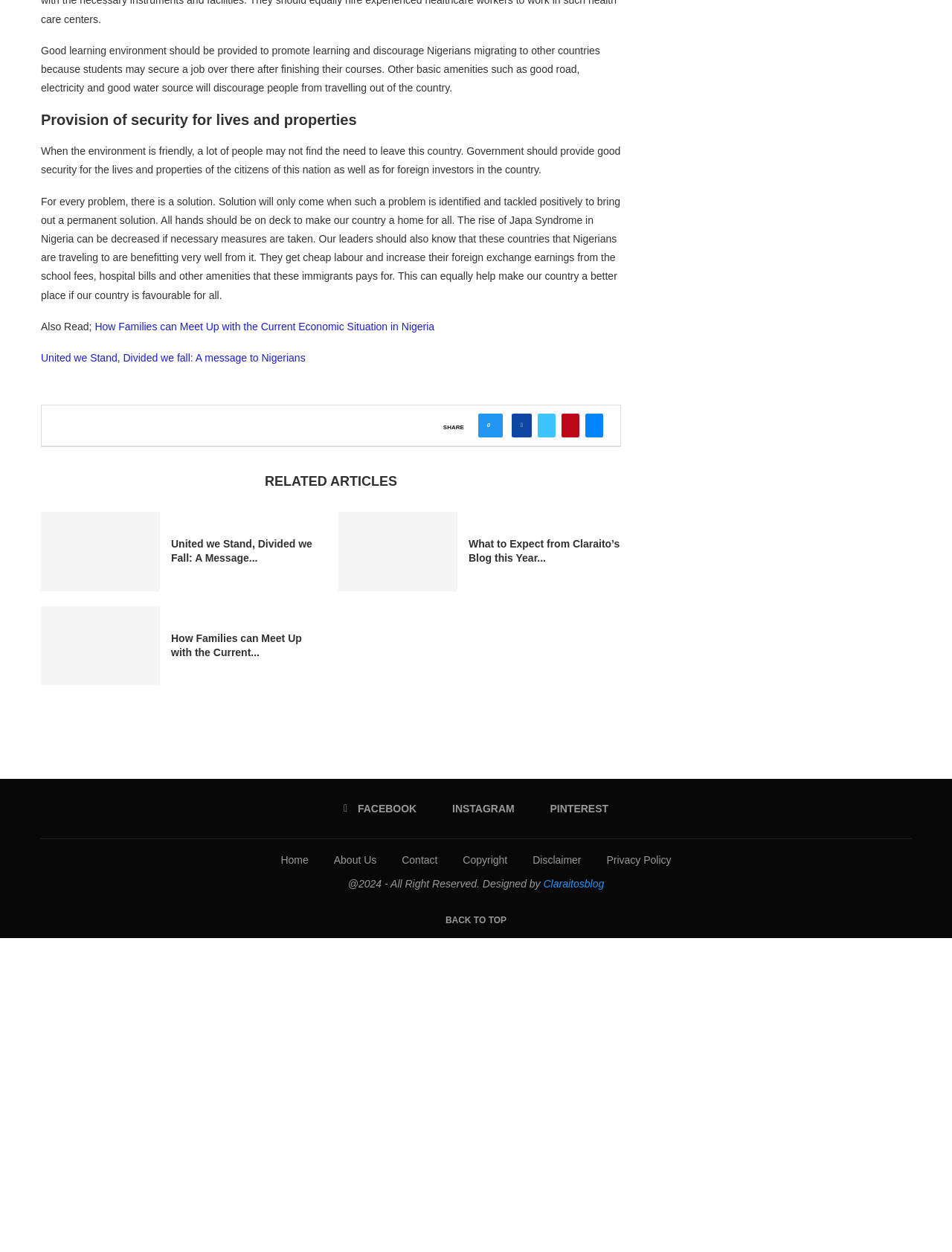What is the purpose of the 'Share' button?
Please provide a detailed answer to the question.

The 'Share' button is located below the article, and it is accompanied by links to share the article on Facebook, Twitter, Pinterest, and via Email, indicating that its purpose is to allow users to share the article on social media platforms.